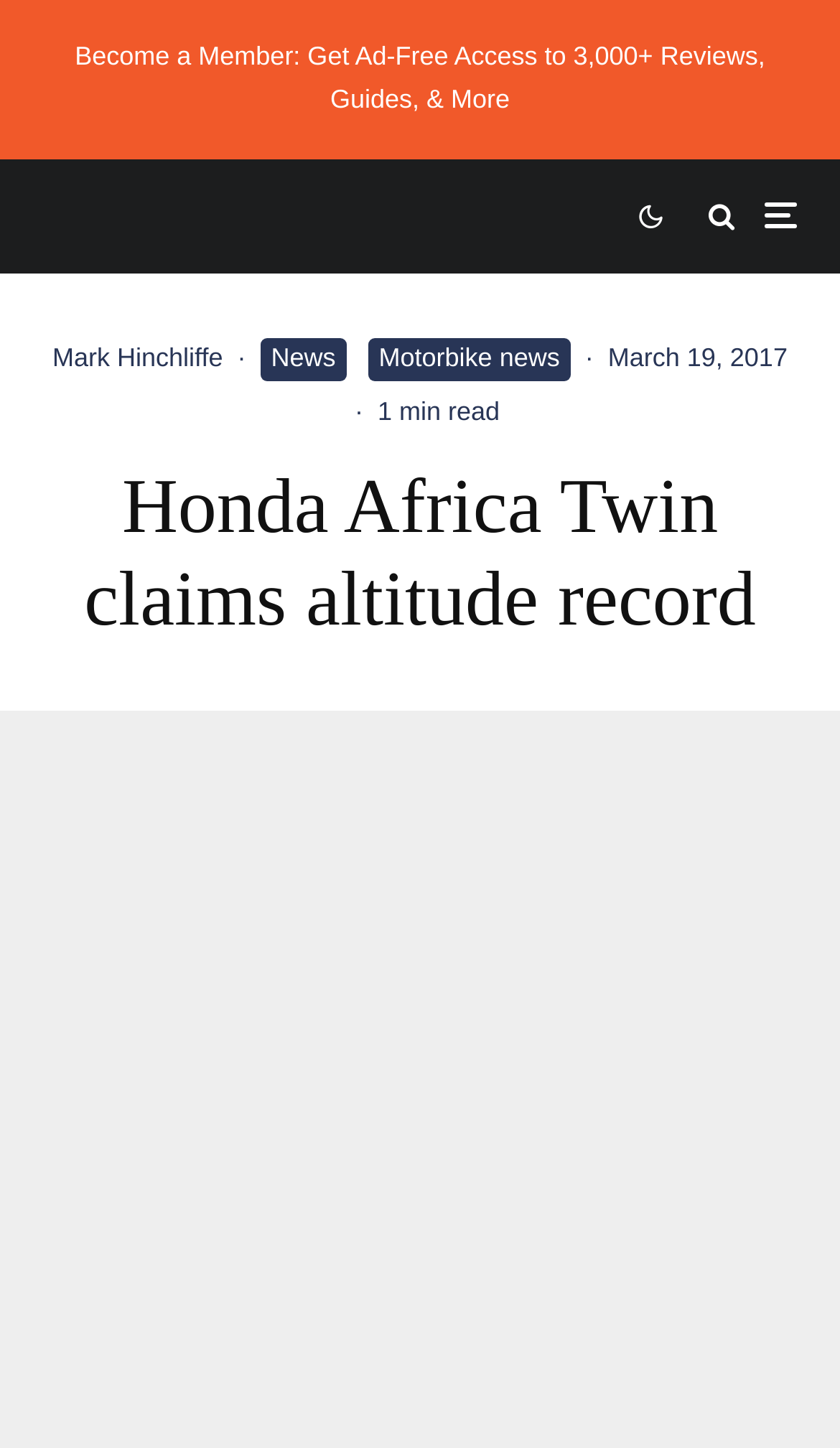Create an elaborate caption for the webpage.

The webpage is about a news article featuring a Honda Africa Twin motorcycle that has claimed the world altitude record for a twin-cylinder motorcycle. 

At the top of the page, there is a link to "Become a Member" on the left side, and three social media links on the right side, represented by icons. 

Below these links, there is an author's name, "Mark Hinchliffe", followed by a separator, and then a category link "News" and a subcategory link "Motorbike news". 

To the right of these links, there is a timestamp showing the date "March 19, 2017" and a read time of "1 min read". 

The main content of the page is a heading that spans almost the entire width of the page, stating "Honda Africa Twin claims altitude record".